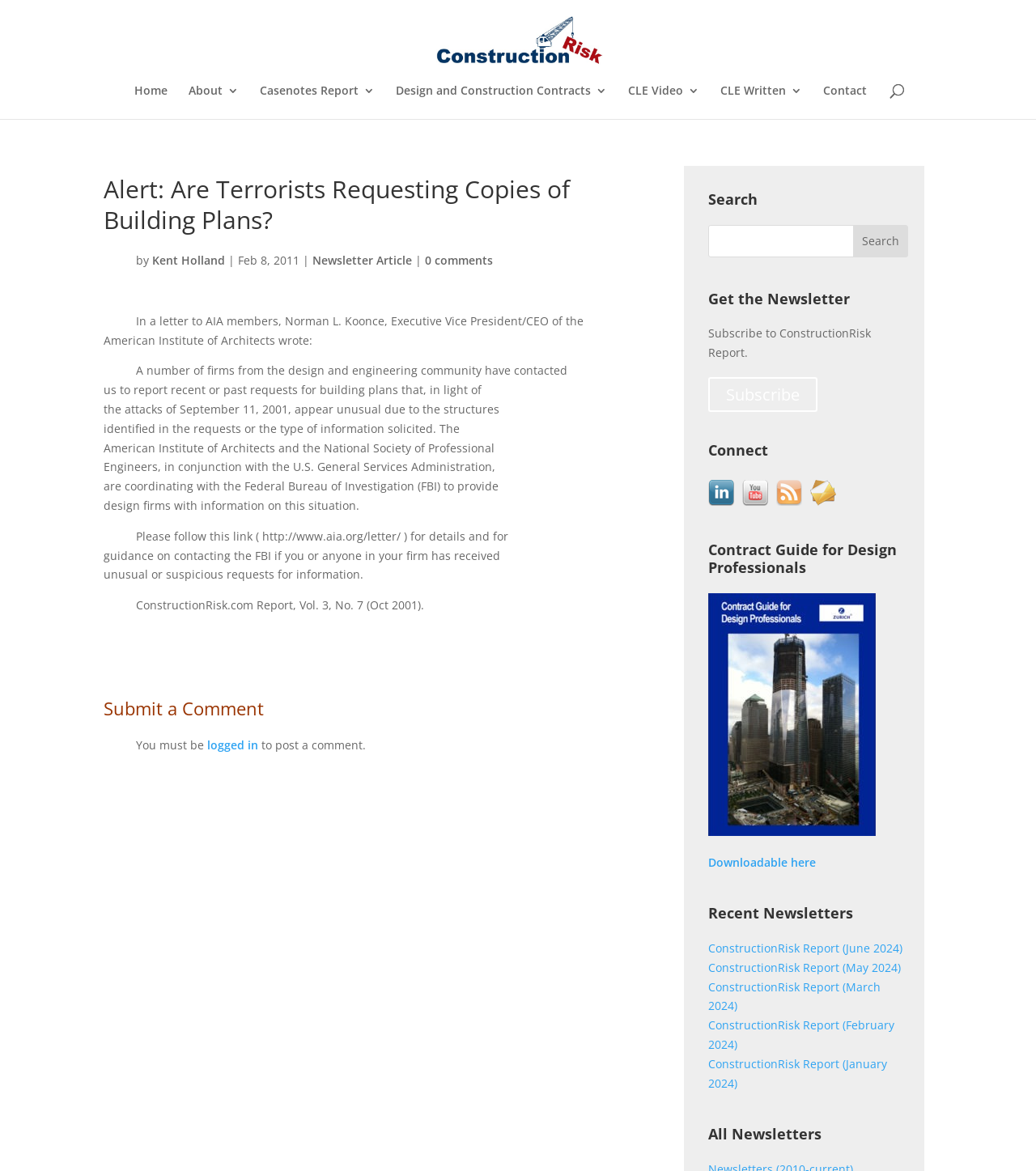Identify the title of the webpage and provide its text content.

Alert: Are Terrorists Requesting Copies of Building Plans?